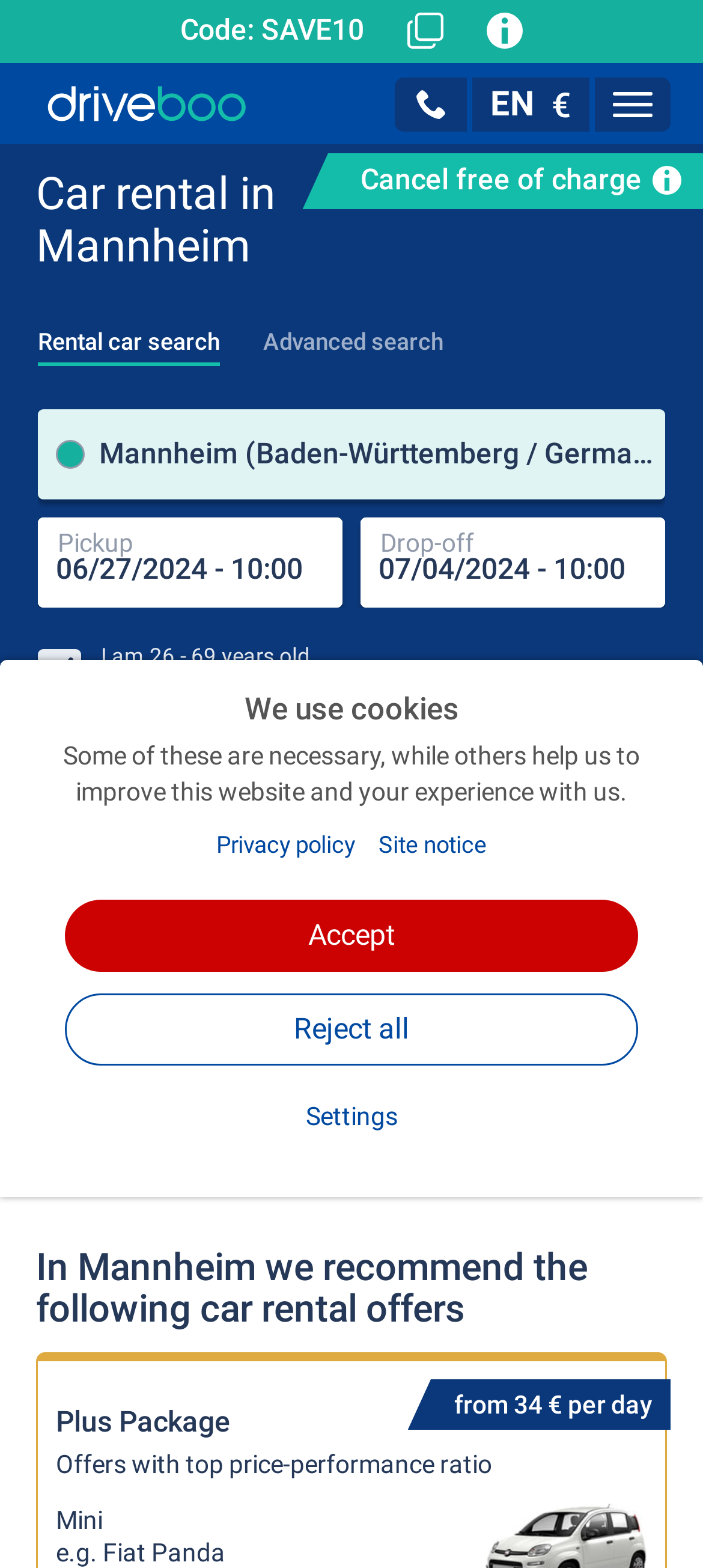What is the recommended car rental offer?
Refer to the image and provide a detailed answer to the question.

The webpage recommends a car rental offer called the 'Plus Package', which is highlighted as a top price-performance ratio offer. This offer is displayed with a price starting from 34€ per day.